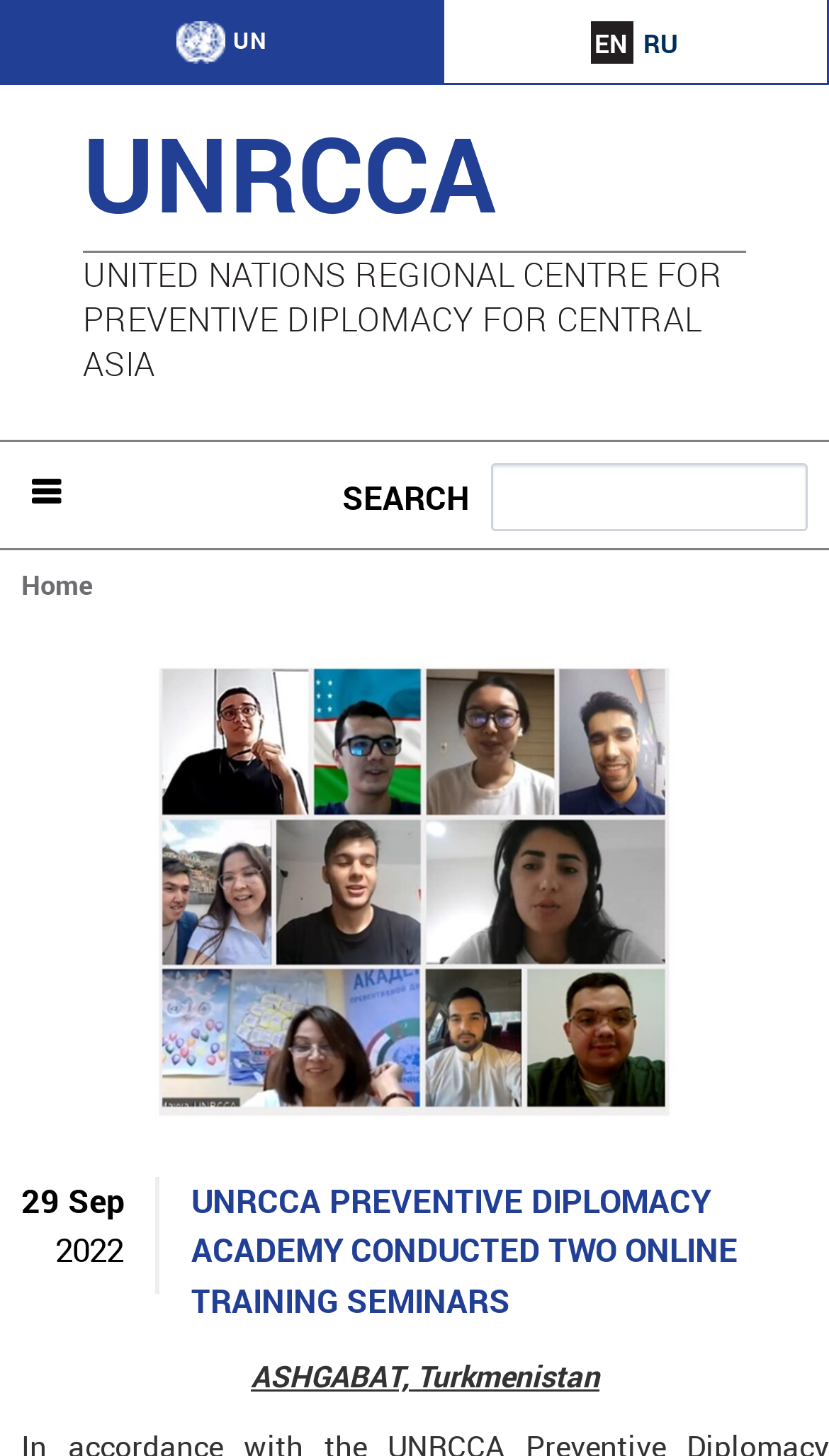How many languages are available on this website?
Please craft a detailed and exhaustive response to the question.

The number of languages available on this website can be determined by counting the number of language links at the top of the page. There are three language links: 'EN', 'RU', and the current language which is not specified but can be inferred as not being 'EN' or 'RU'.